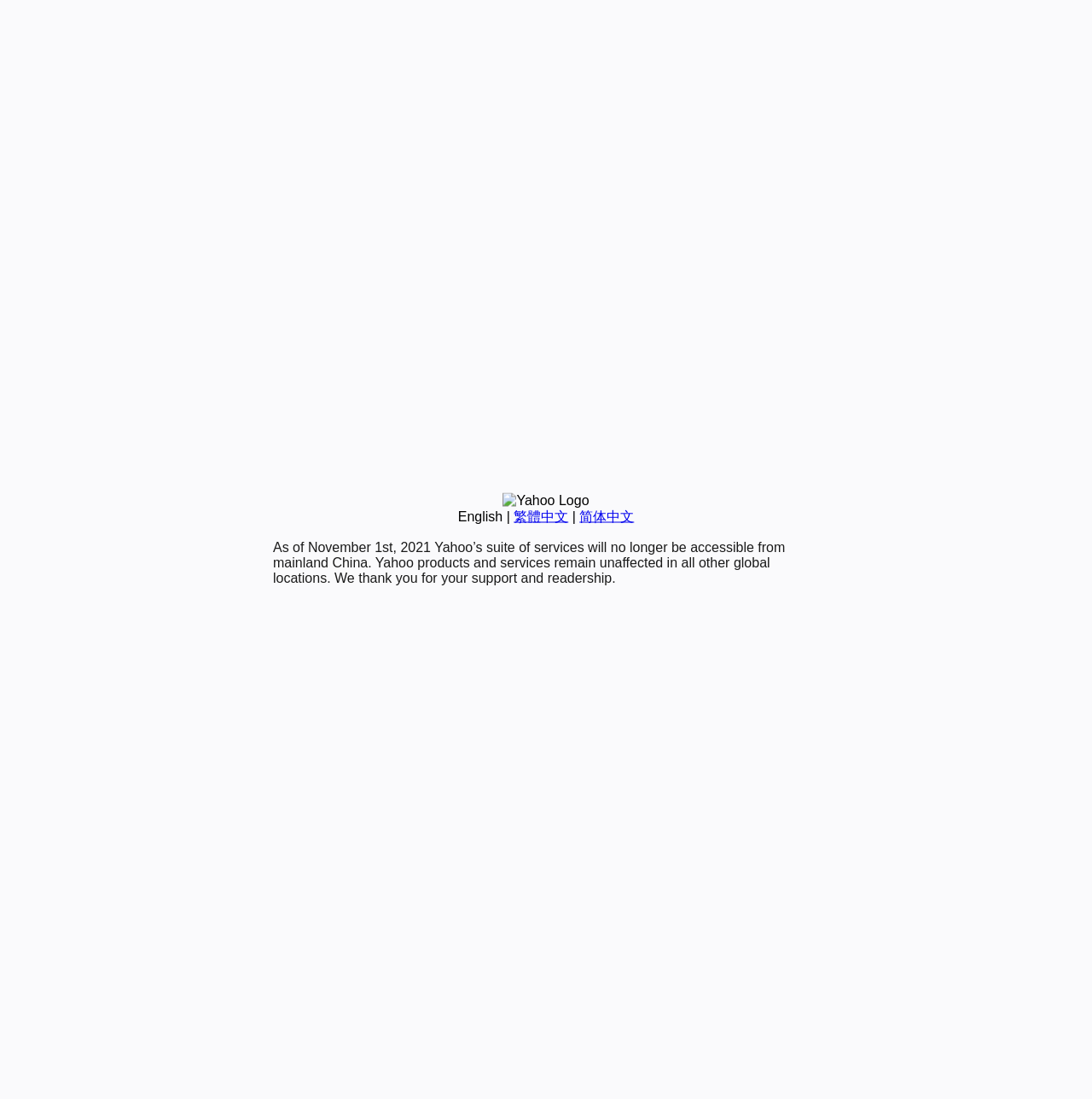Identify the bounding box coordinates for the UI element described as follows: "English". Ensure the coordinates are four float numbers between 0 and 1, formatted as [left, top, right, bottom].

[0.419, 0.463, 0.46, 0.476]